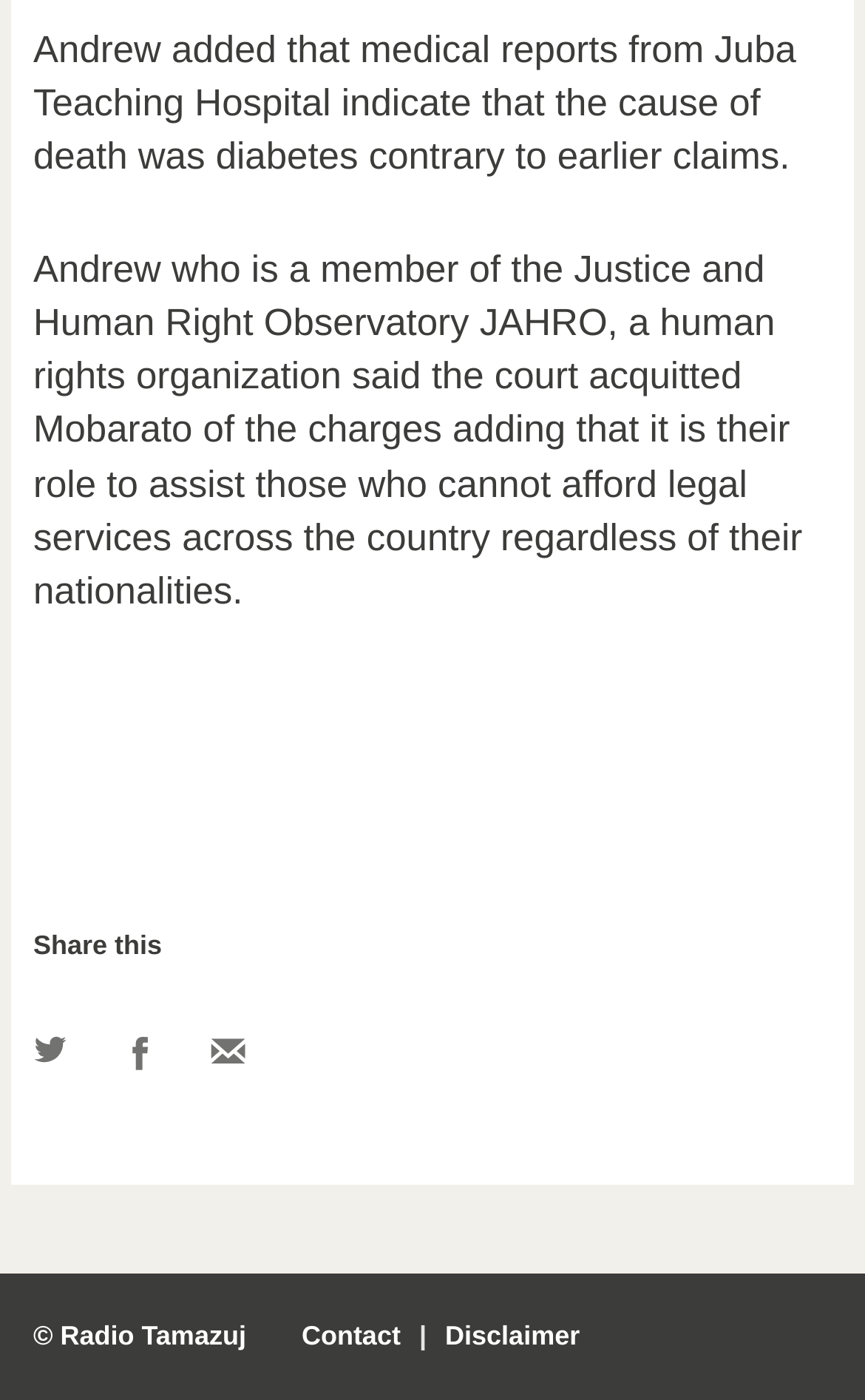Please answer the following query using a single word or phrase: 
What is the role of JAHRO?

Assist those who cannot afford legal services